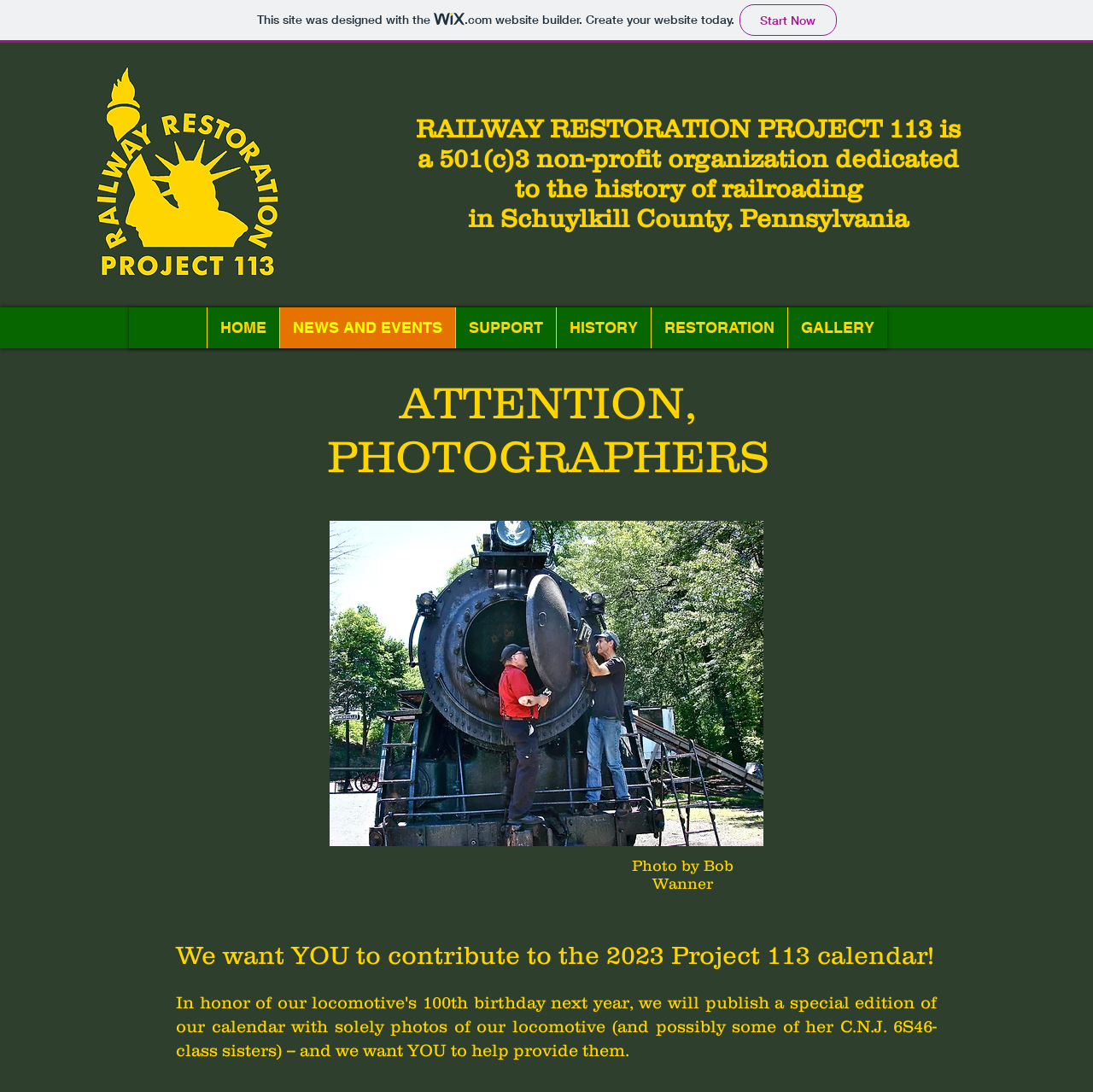Pinpoint the bounding box coordinates of the clickable area necessary to execute the following instruction: "Go to the HOME page". The coordinates should be given as four float numbers between 0 and 1, namely [left, top, right, bottom].

[0.189, 0.281, 0.255, 0.319]